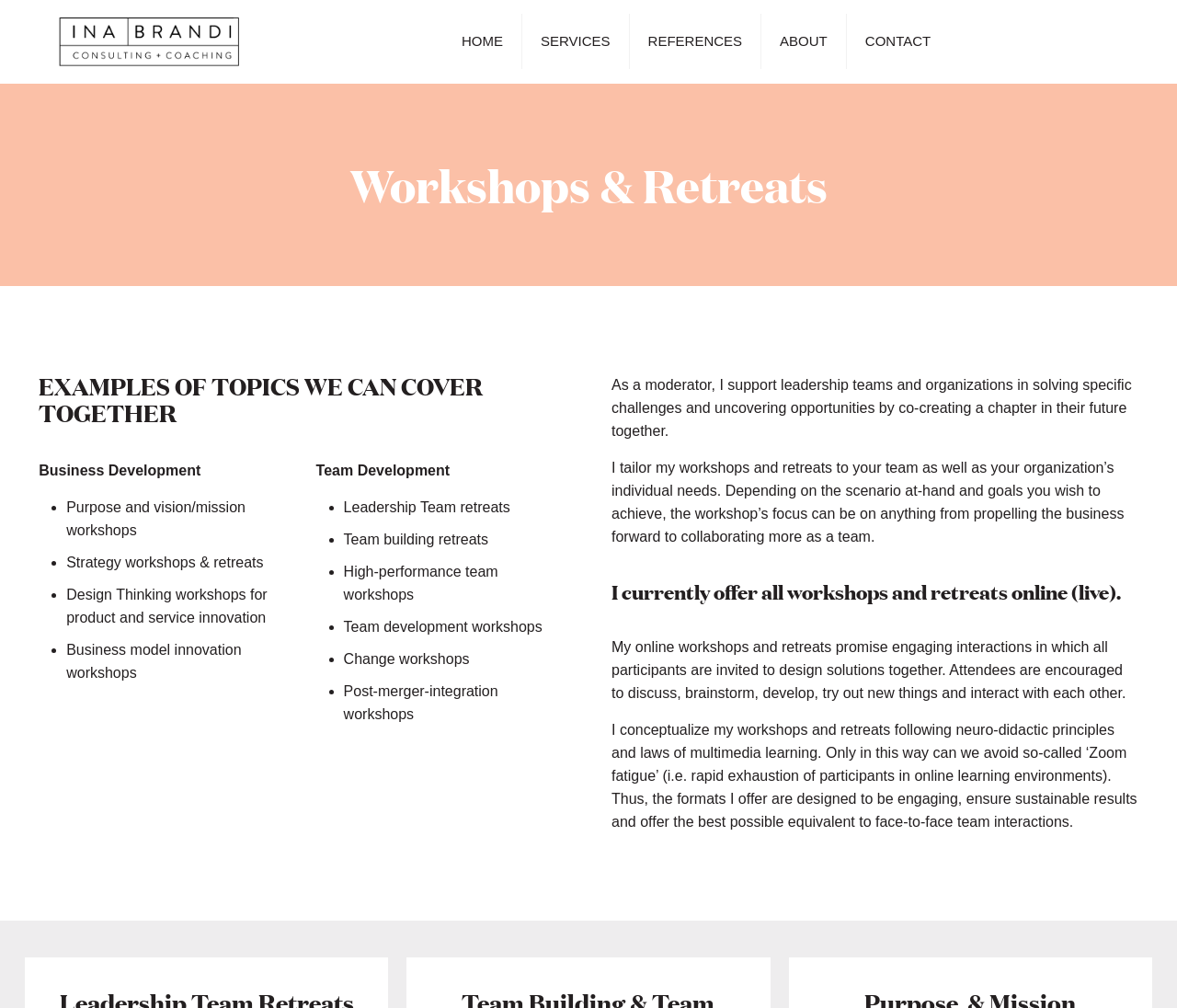Generate the main heading text from the webpage.

Workshops & Retreats